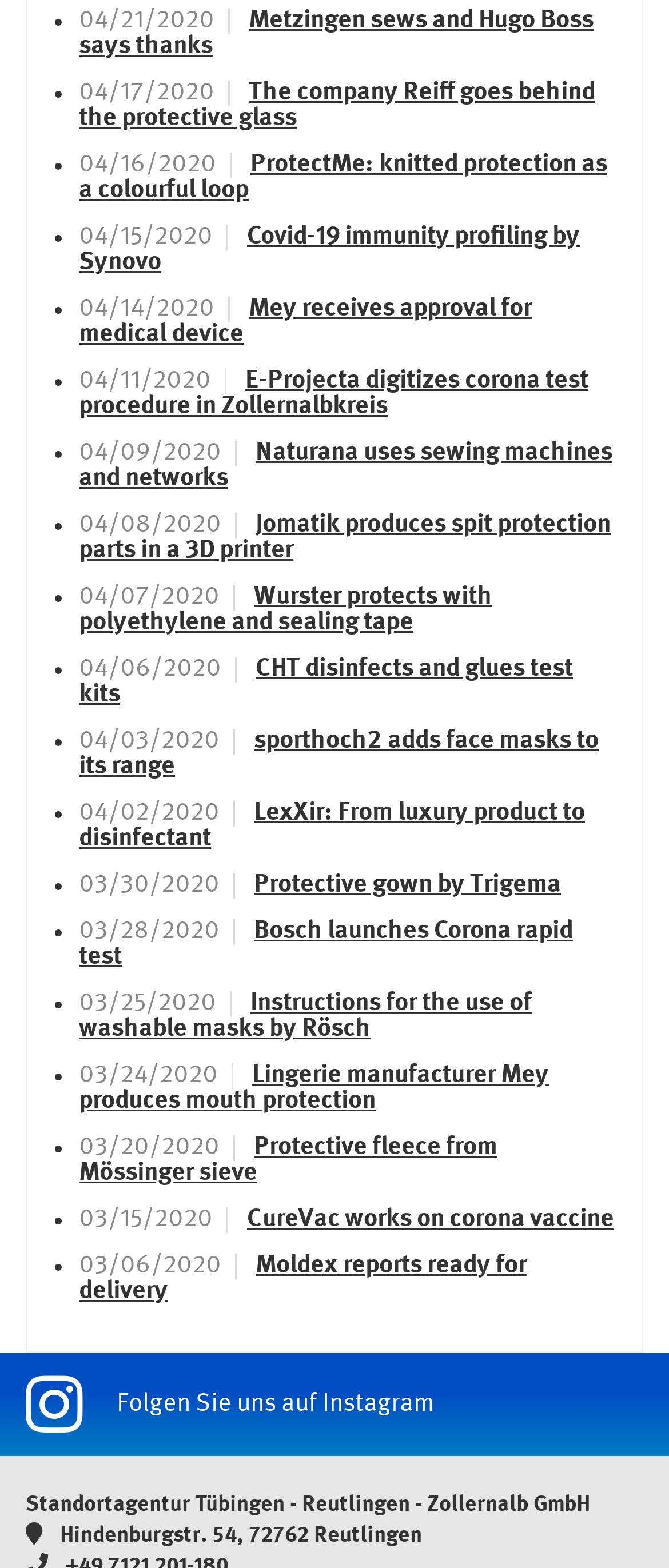Please specify the bounding box coordinates of the clickable region necessary for completing the following instruction: "Click on the link 'ProtectMe: knitted protection as a colourful loop'". The coordinates must consist of four float numbers between 0 and 1, i.e., [left, top, right, bottom].

[0.118, 0.097, 0.908, 0.13]